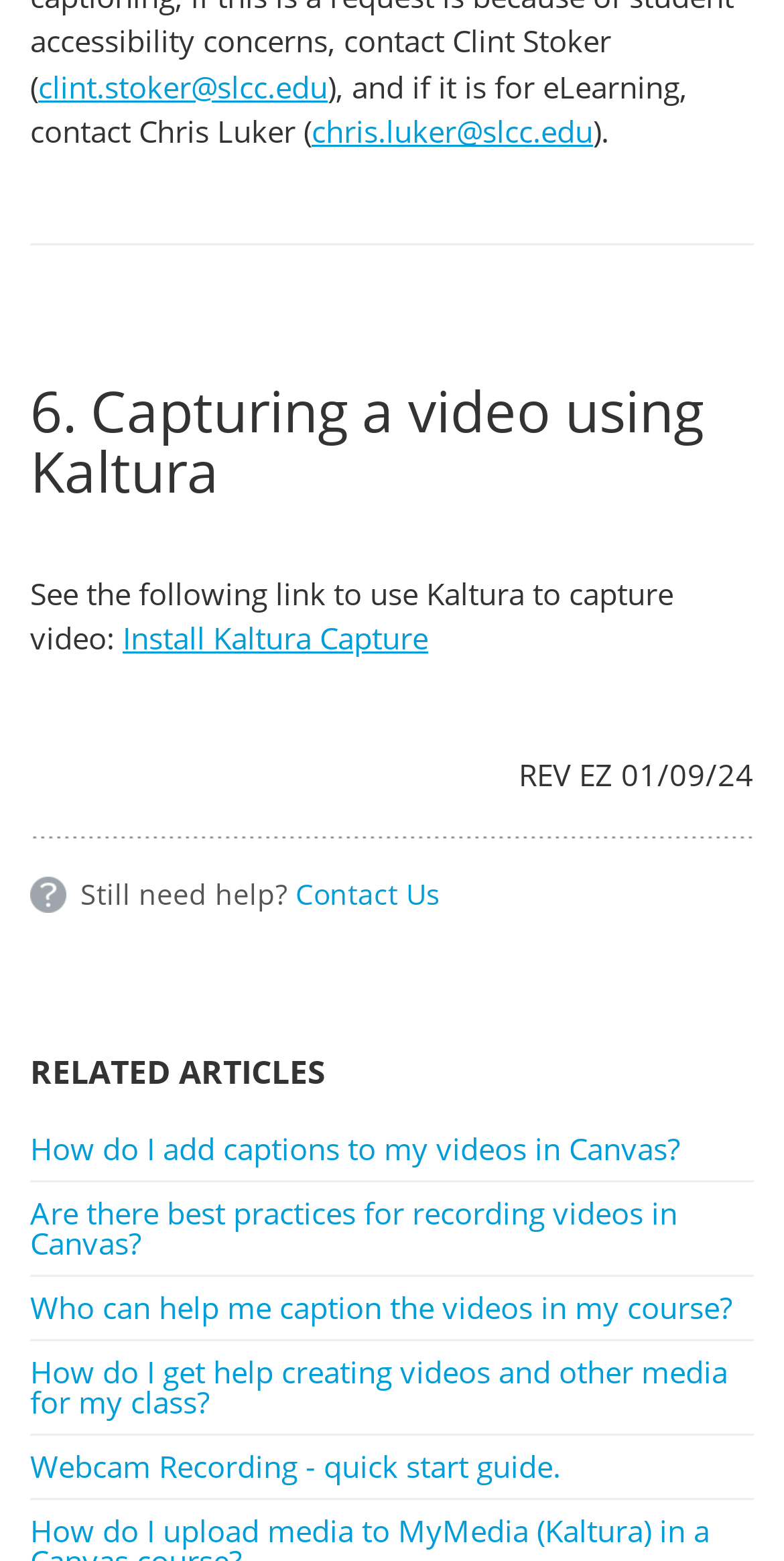What is the topic of the current article?
Using the image as a reference, give a one-word or short phrase answer.

Capturing a video using Kaltura